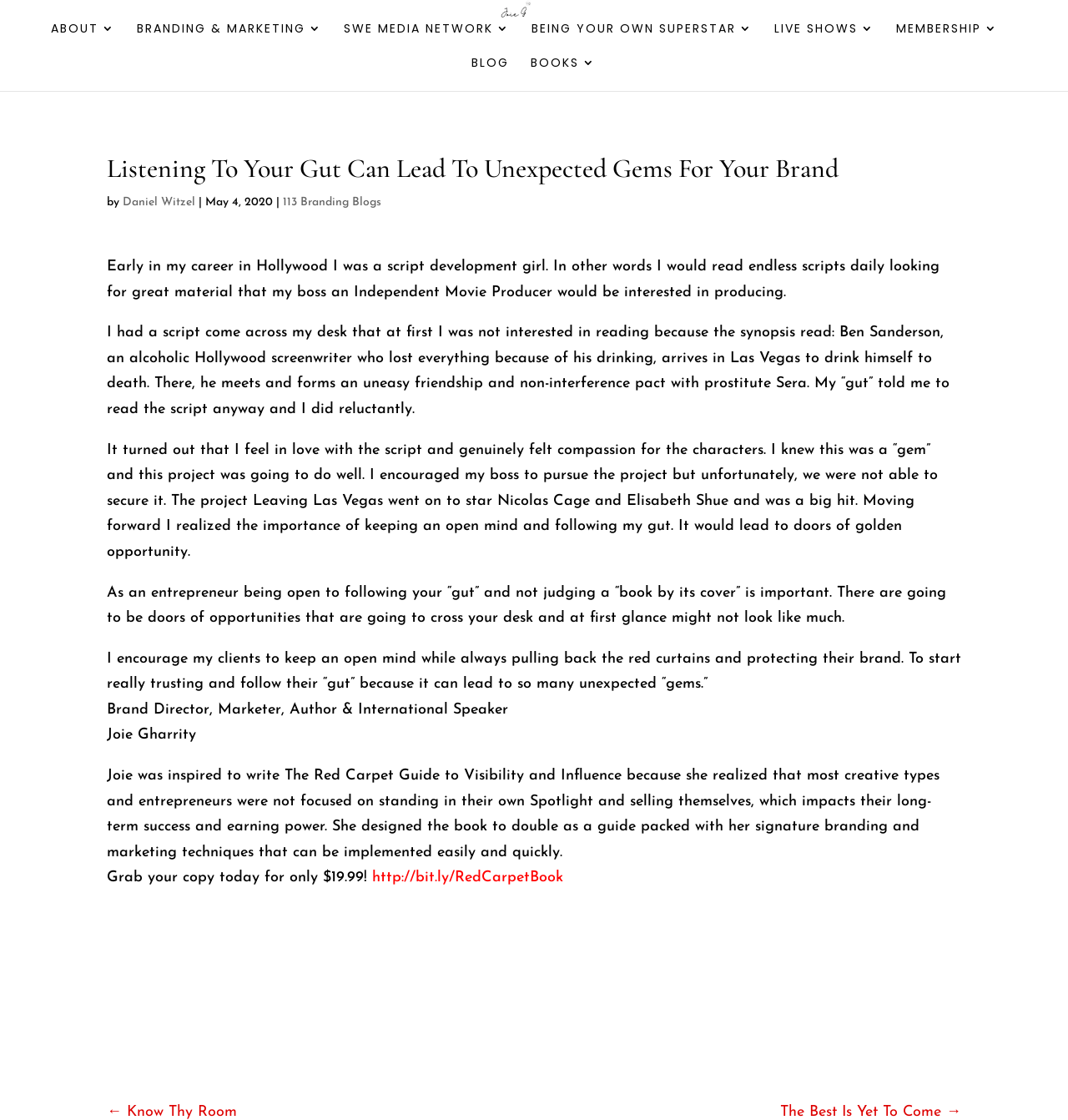Reply to the question with a single word or phrase:
What is the price of the book?

$19.99